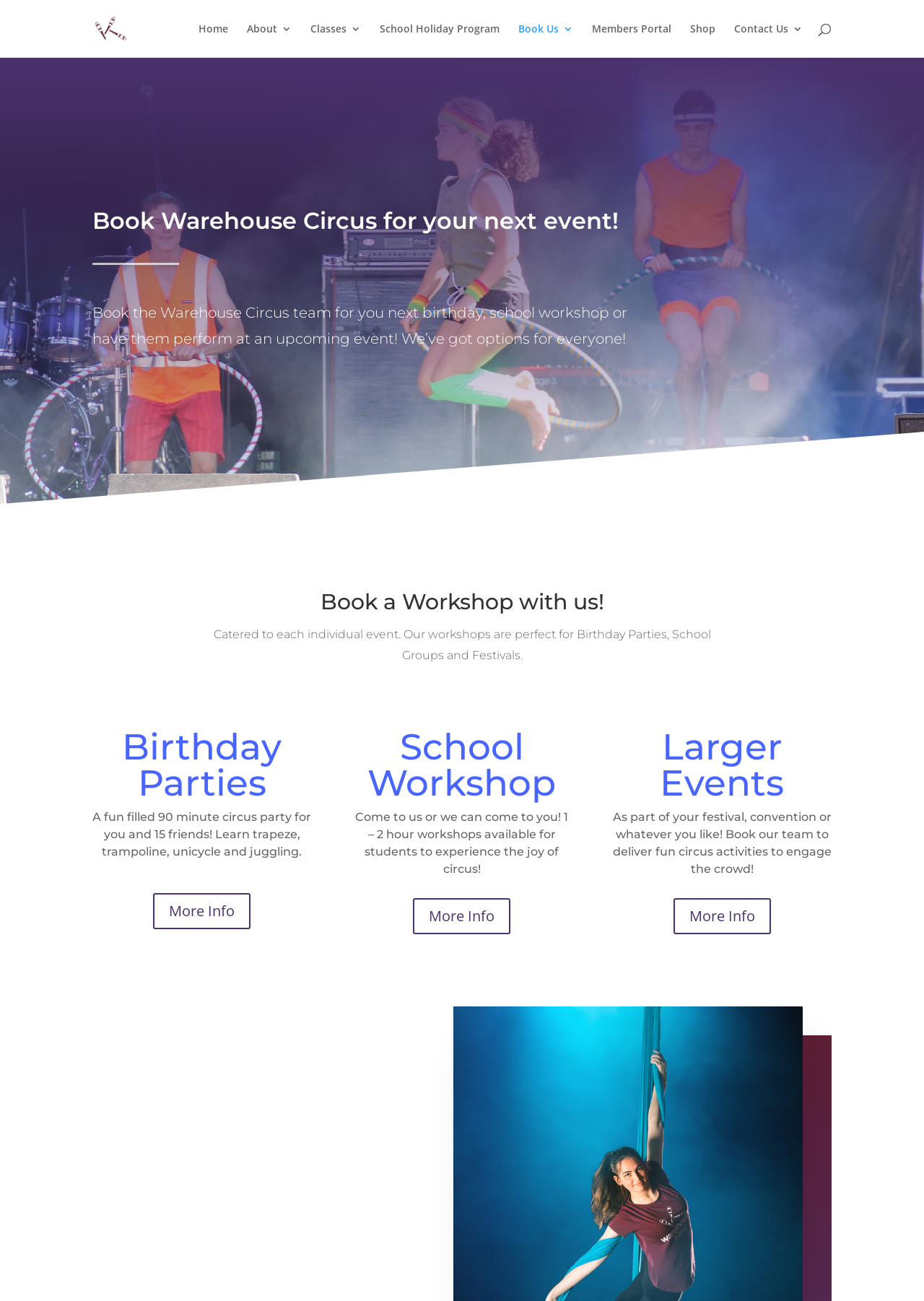Please determine the bounding box coordinates of the section I need to click to accomplish this instruction: "Learn more about birthday parties".

[0.166, 0.686, 0.271, 0.714]